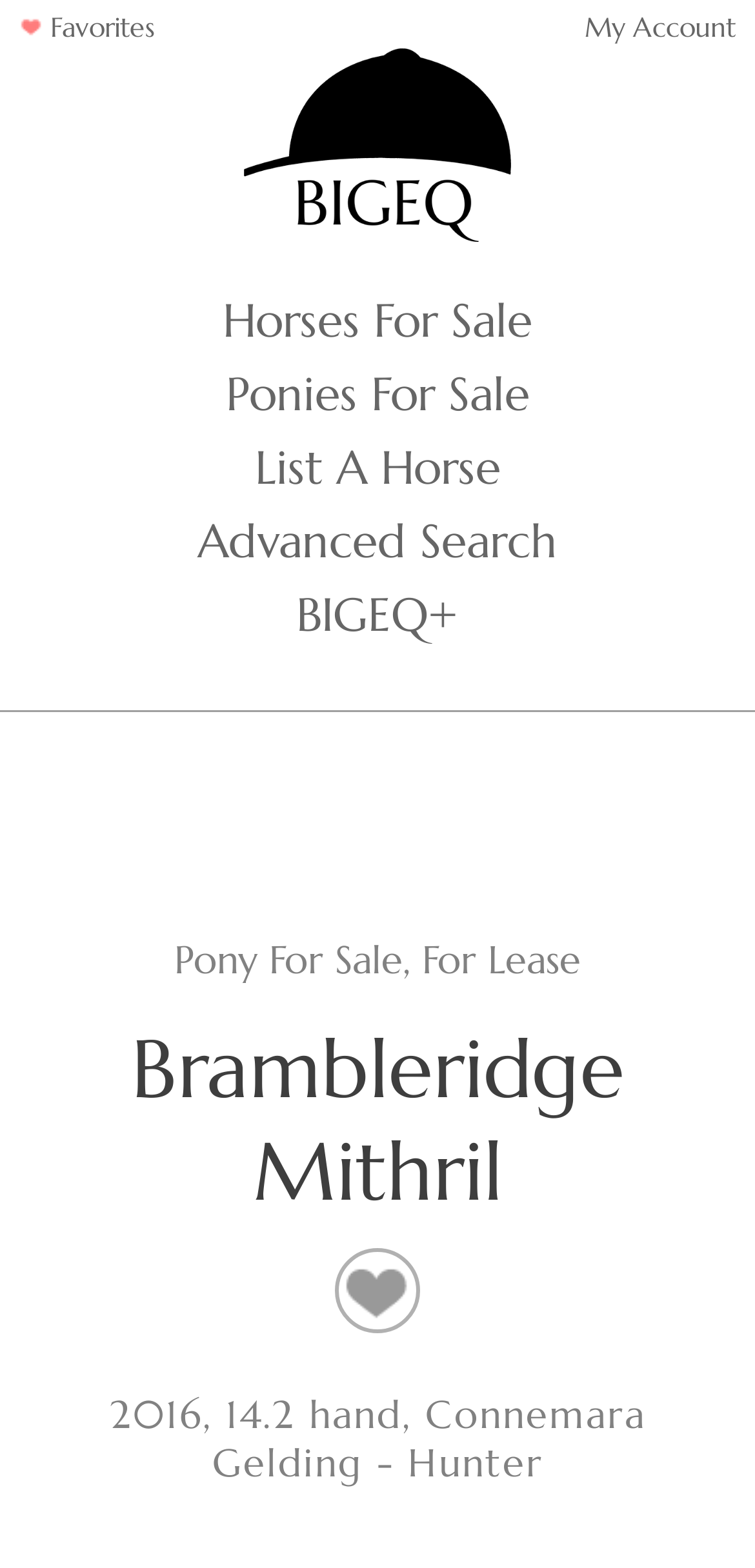What is the age of the horse?
Could you answer the question with a detailed and thorough explanation?

The heading '2016, 14.2 hand, Connemara Gelding - Hunter' suggests that the horse was born in 2016, making it around 6 years old.